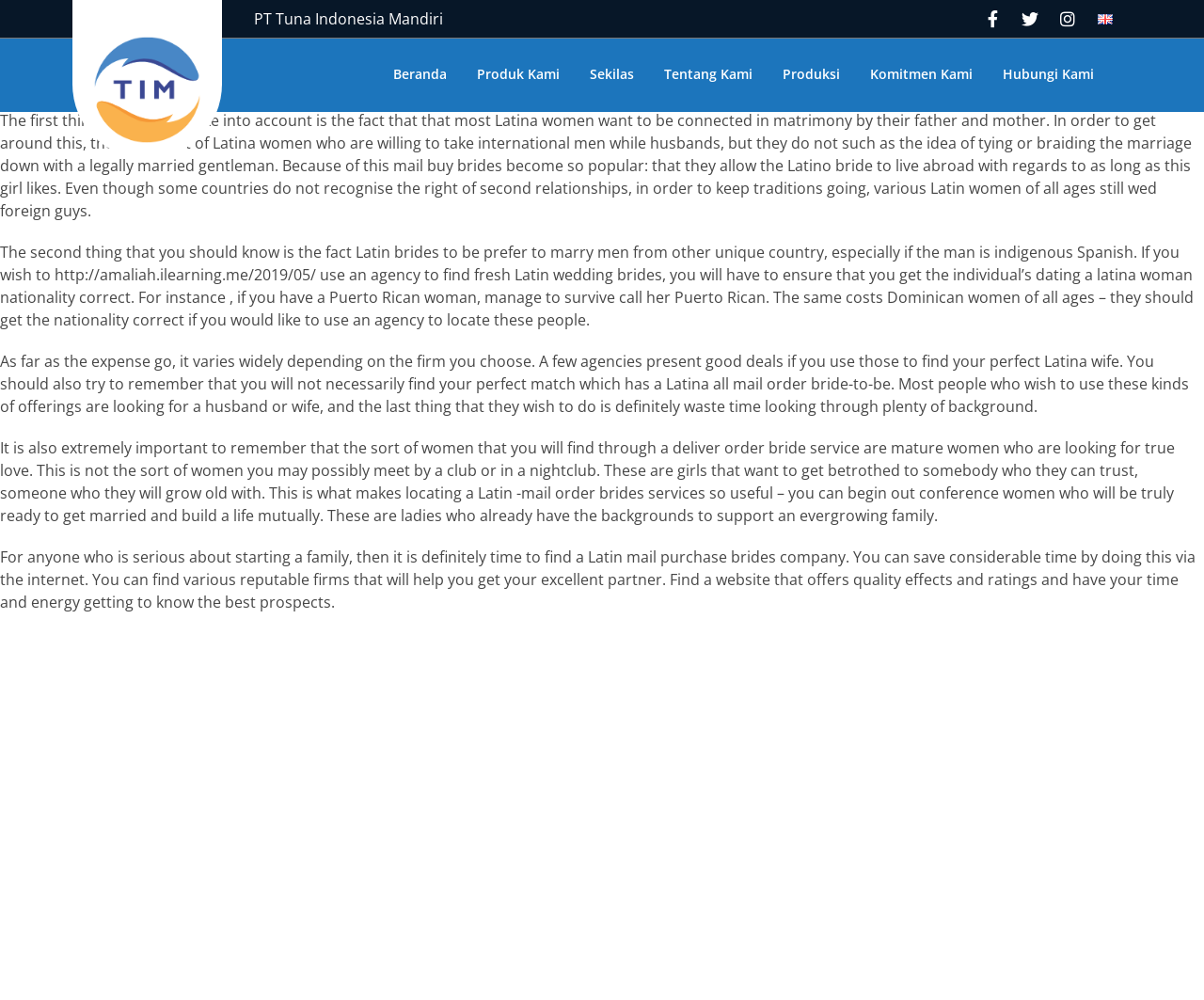Locate the bounding box coordinates of the element that should be clicked to execute the following instruction: "Click the Produk Kami link".

[0.384, 0.039, 0.477, 0.112]